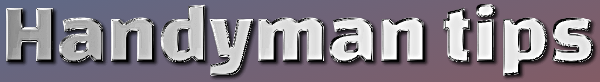What is the purpose of the background gradient?
Look at the image and provide a detailed response to the question.

The background gradient transitions from a darker to a lighter hue, which enhances the visibility of the title 'Handyman tips', making it more prominent and attention-grabbing.